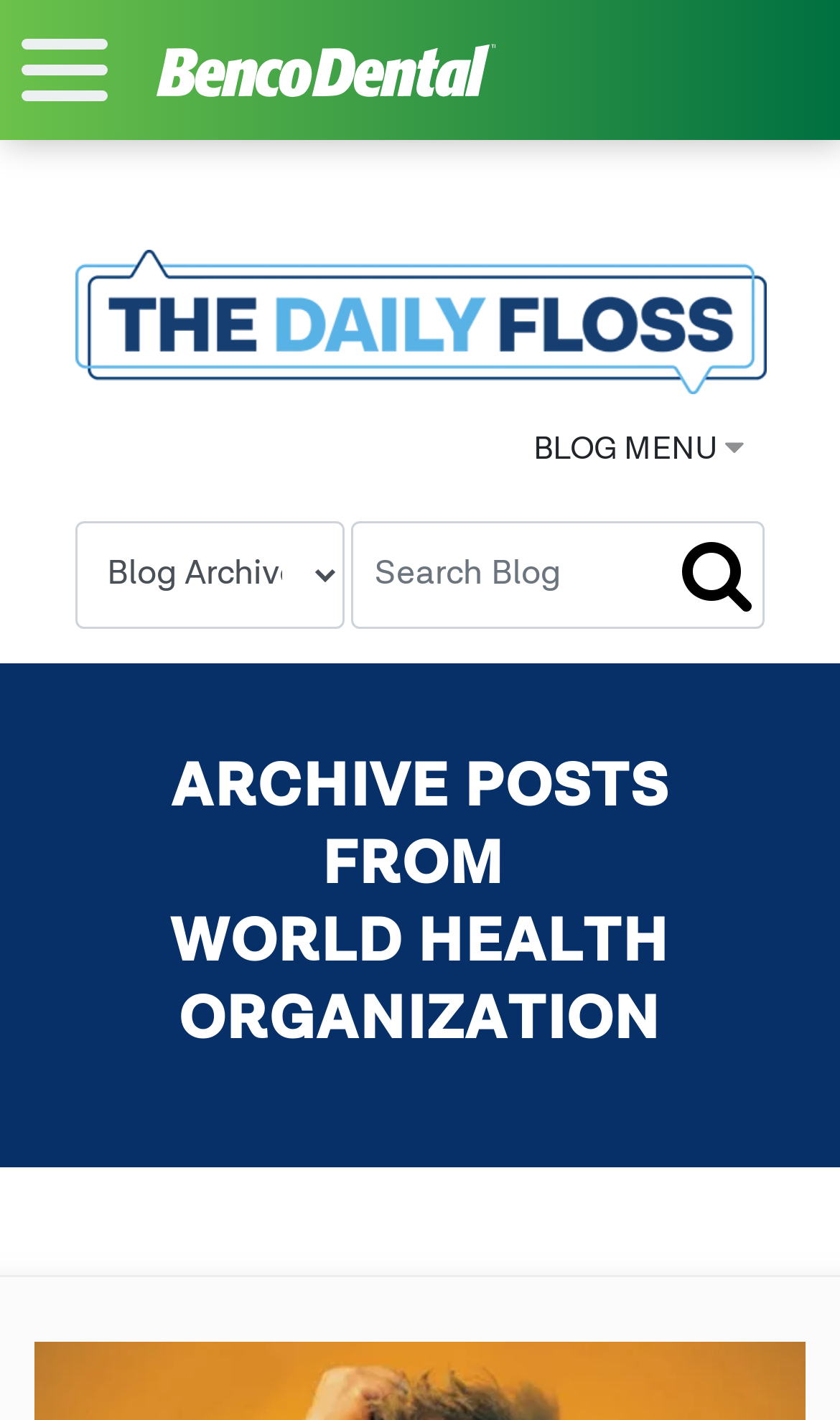Based on the image, please elaborate on the answer to the following question:
Is the menu link focused?

I checked the link element with the text 'Menu' and found that its 'focused' property is set to True, indicating that the menu link is currently focused.